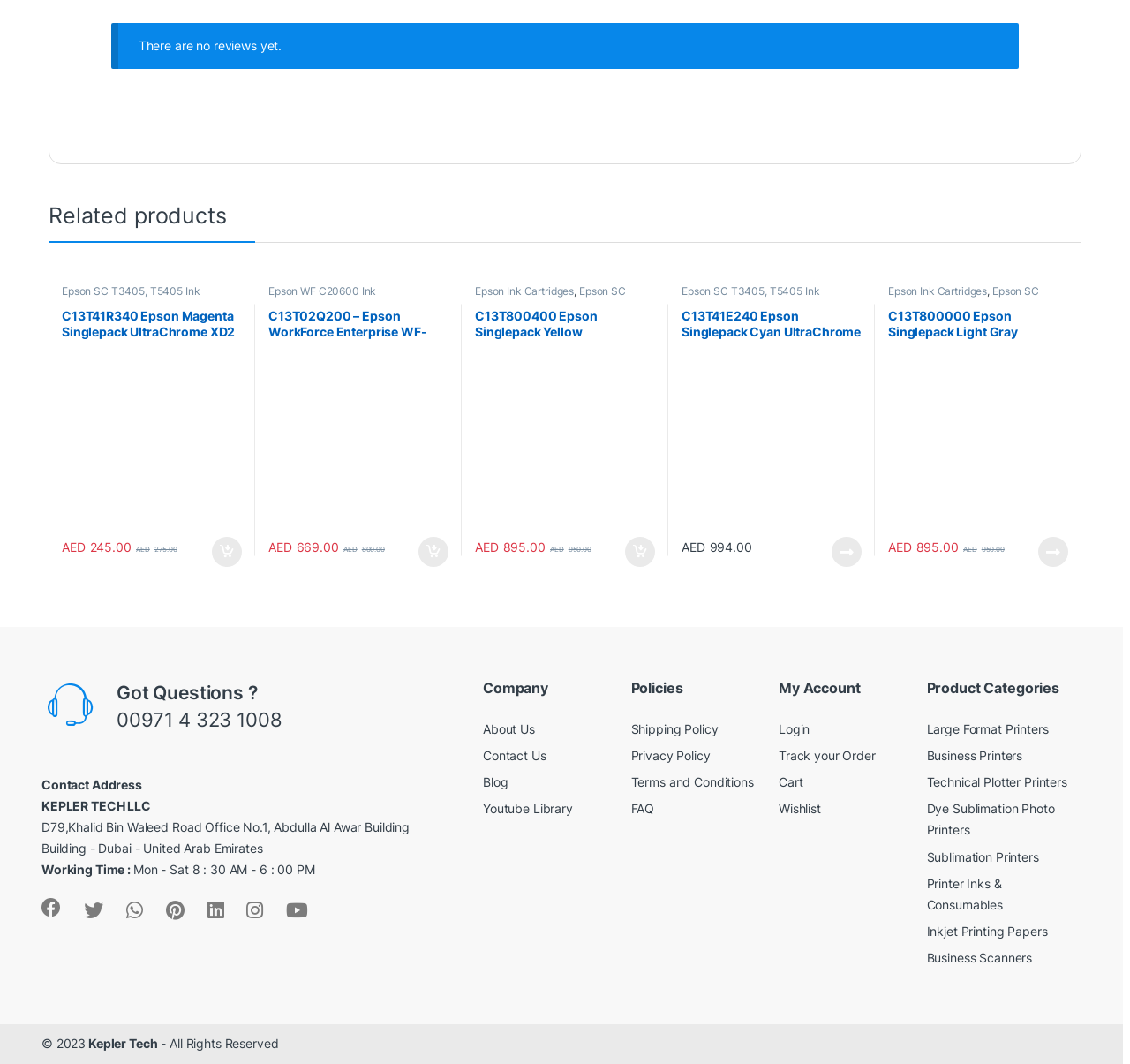Identify the bounding box coordinates of the clickable region necessary to fulfill the following instruction: "Click on 'Contact Us'". The bounding box coordinates should be four float numbers between 0 and 1, i.e., [left, top, right, bottom].

[0.427, 0.715, 0.483, 0.73]